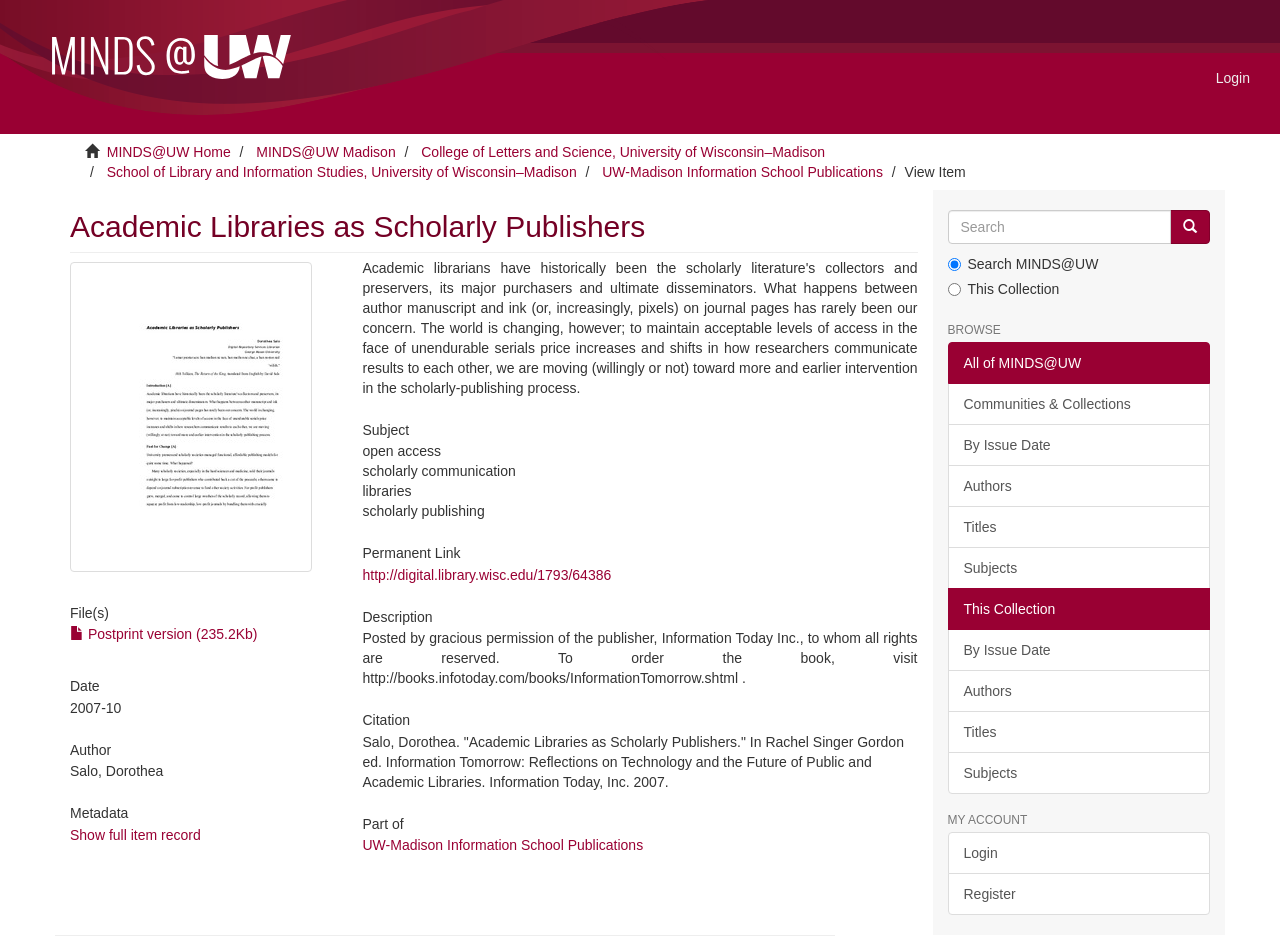Answer this question using a single word or a brief phrase:
What is the title of the article?

Academic Libraries as Scholarly Publishers